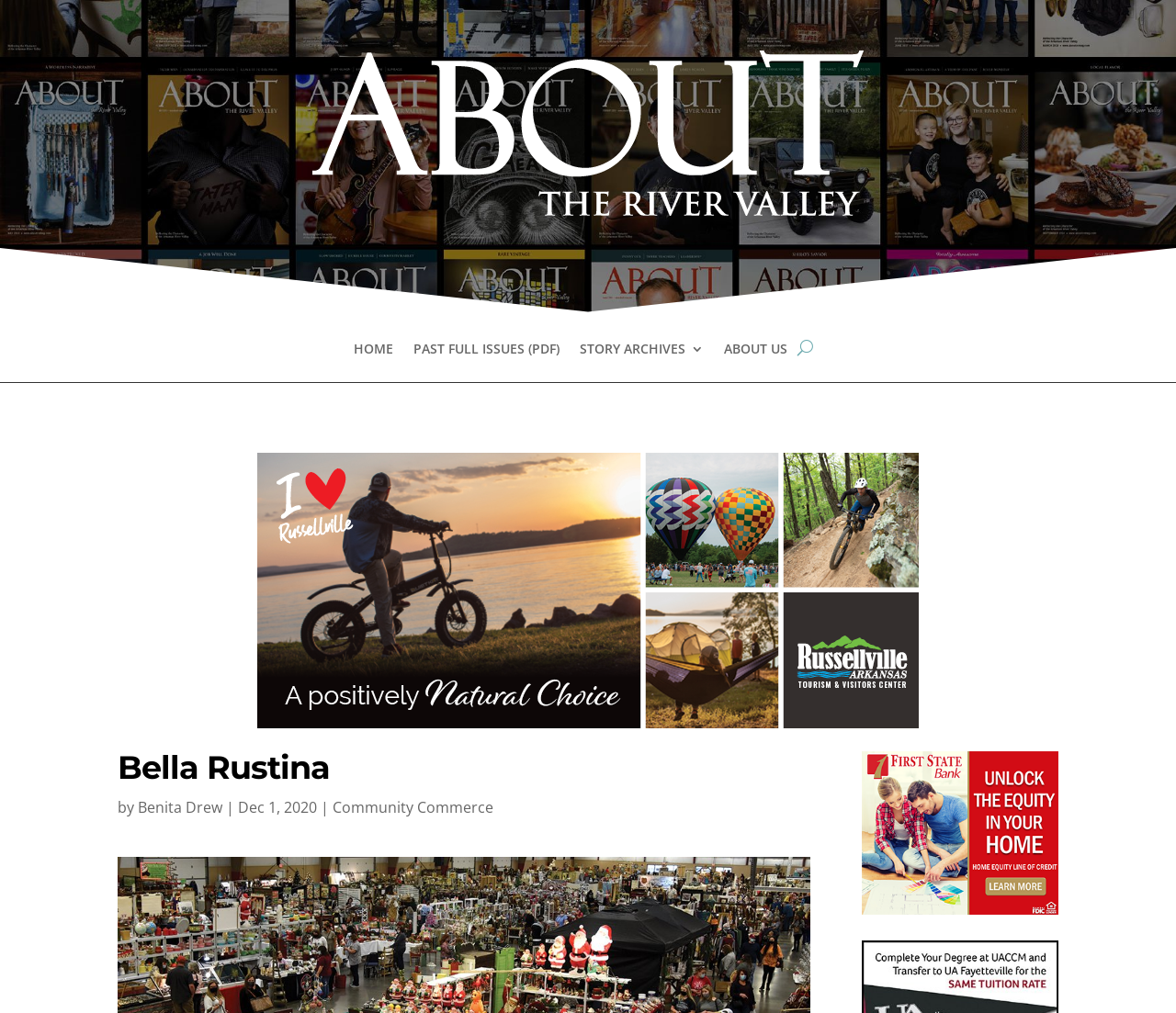Please provide the bounding box coordinate of the region that matches the element description: Home. Coordinates should be in the format (top-left x, top-left y, bottom-right x, bottom-right y) and all values should be between 0 and 1.

[0.3, 0.338, 0.334, 0.377]